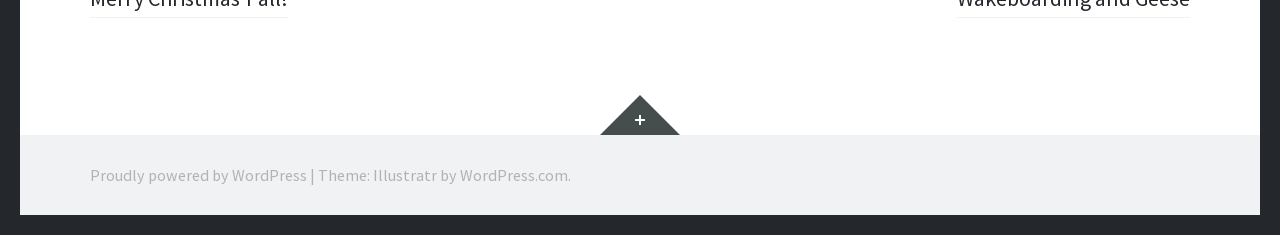Answer the following in one word or a short phrase: 
What is the platform powering this website?

WordPress